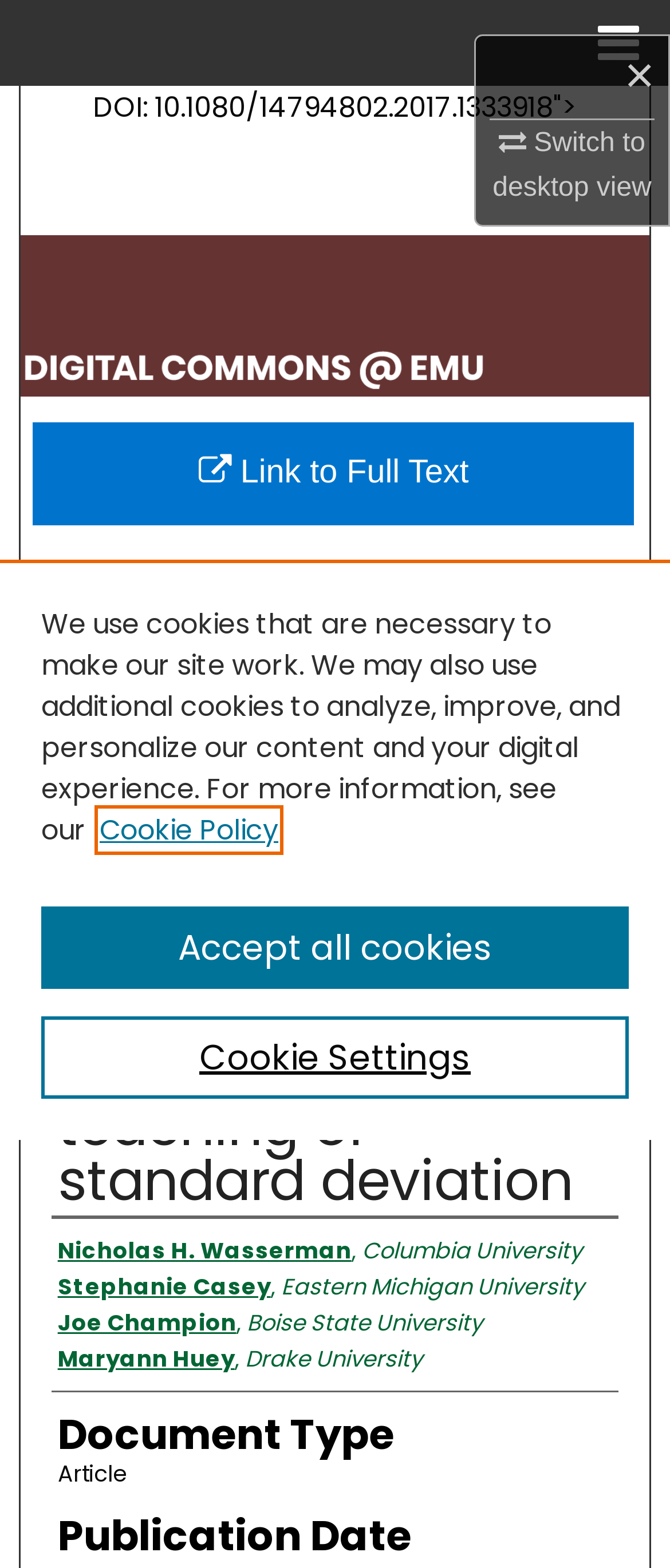Articulate a detailed summary of the webpage's content and design.

This webpage appears to be a scholarly article page, specifically a manuscript about the knowledge and planned teaching of standard deviation. The title of the manuscript is "Statistics as unbiased estimators: Exploring the teaching of standard deviation" by Nicholas H. Wasserman, Stephanie Casey, and others.

At the top of the page, there is a navigation menu with links to "Home", "Browse Collections", "My Account", and "About". Below this menu, there is a breadcrumb navigation showing the path "Home > Faculty Scholarship > Faculty Scholarship 2017".

The main content of the page is divided into sections. The first section displays the title of the manuscript, followed by a section showing the authors' names and affiliations. Below this, there are sections for "Document Type" and "Publication Date", which indicate that the manuscript is an article published in 2017.

On the right side of the page, there is a link to "Full Text" and a DOI (Digital Object Identifier) number. Above this, there is a link to "DigitalCommons@EMU" with an accompanying image.

At the bottom of the page, there is a cookie banner with a privacy notice and buttons to "Accept all cookies" or adjust "Cookie Settings".